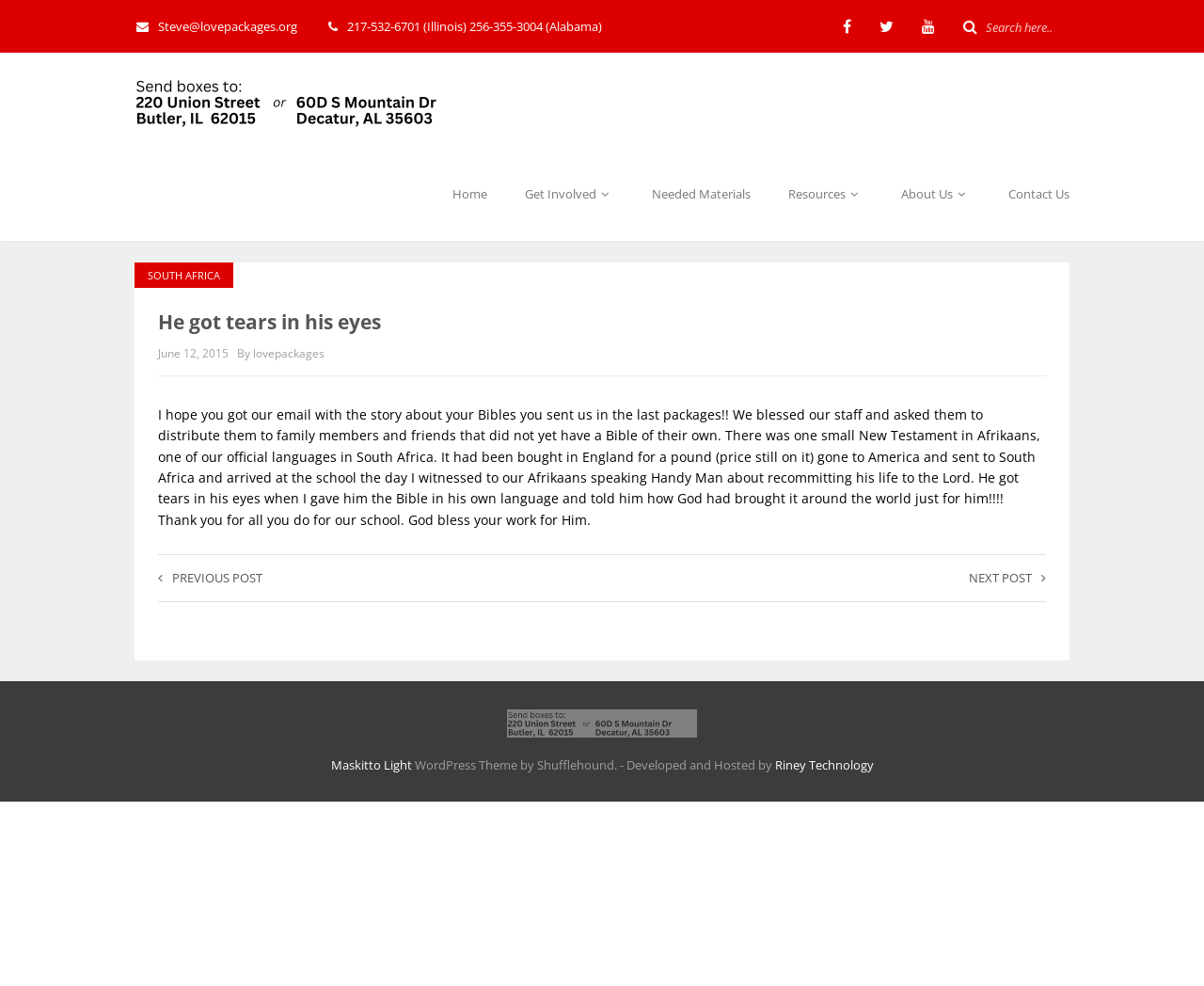Please locate the bounding box coordinates of the element that needs to be clicked to achieve the following instruction: "Search here". The coordinates should be four float numbers between 0 and 1, i.e., [left, top, right, bottom].

[0.815, 0.016, 0.887, 0.038]